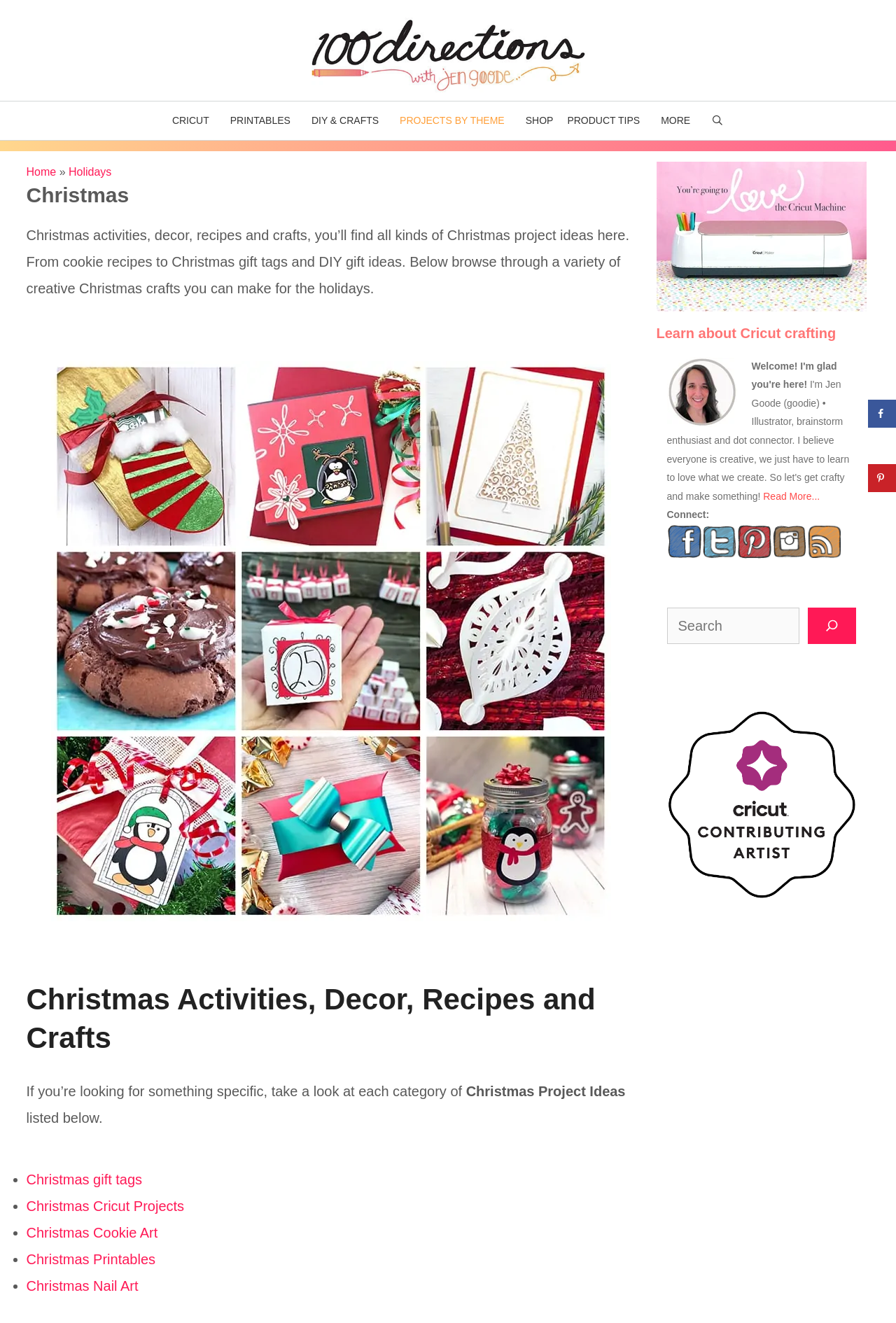Using the details from the image, please elaborate on the following question: How many social media platforms are mentioned for connecting?

I counted the social media links on the webpage and found that there are four platforms mentioned for connecting: Facebook, Twitter, Pinterest, and Instagram.